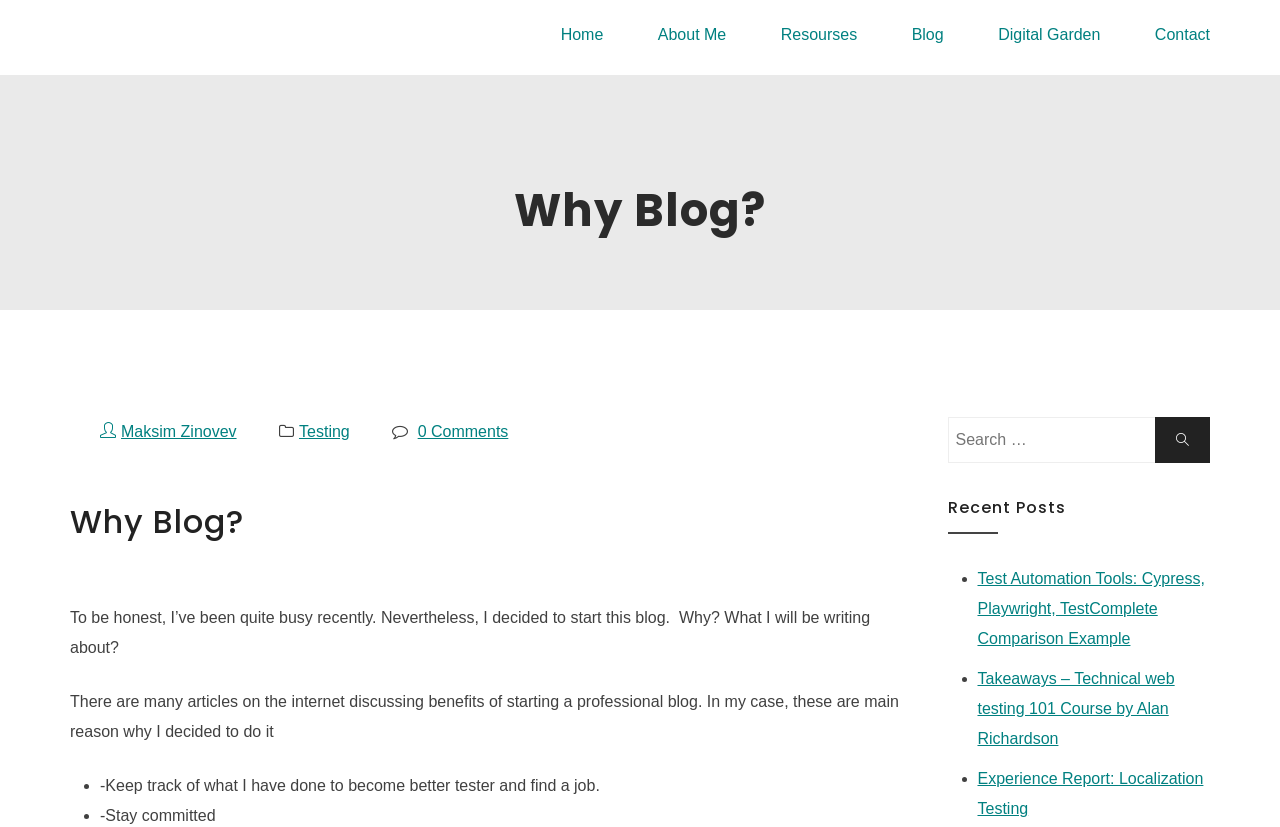What is the title of the first recent post?
Based on the image, answer the question with as much detail as possible.

The answer can be found by looking at the link that is a child element of the heading 'Recent Posts' and is the first item in the list.